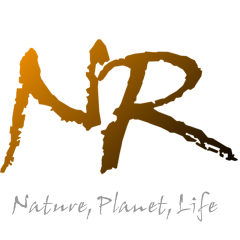Provide a single word or phrase answer to the question: 
What is the tagline of the blog?

Nature, Planet, Life